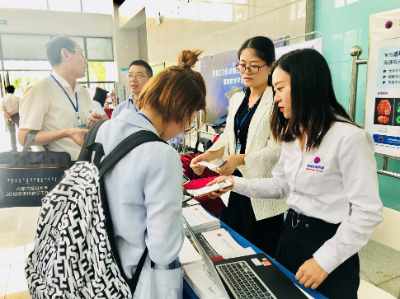Detail everything you observe in the image.

The image captures a bustling scene from the 7th Annual Academic Conference of the Anatomy Society of the Eight Provinces of Northeast China and North China. In the foreground, a woman with short hair is receiving information or possibly a product from a representative in a white shirt, who appears to be assisting her. The representative is focused and engaged, suggesting a professional interaction. 

Surrounding them, other attendees are conversing, likely sharing insights or networking, indicating a collaborative atmosphere. The table in front is equipped with laptops and promotional materials, showcasing the latest advancements in anatomical science and imaging technology, including references to innovations like the LS18 Light Sheet Microscope, which was highlighted during the event. 

The setting indicates a successful conclusion to the conference, fostering academic exchange and cooperation among experts in the field. The bright and airy environment further contributes to the sense of an informative and dynamic event.